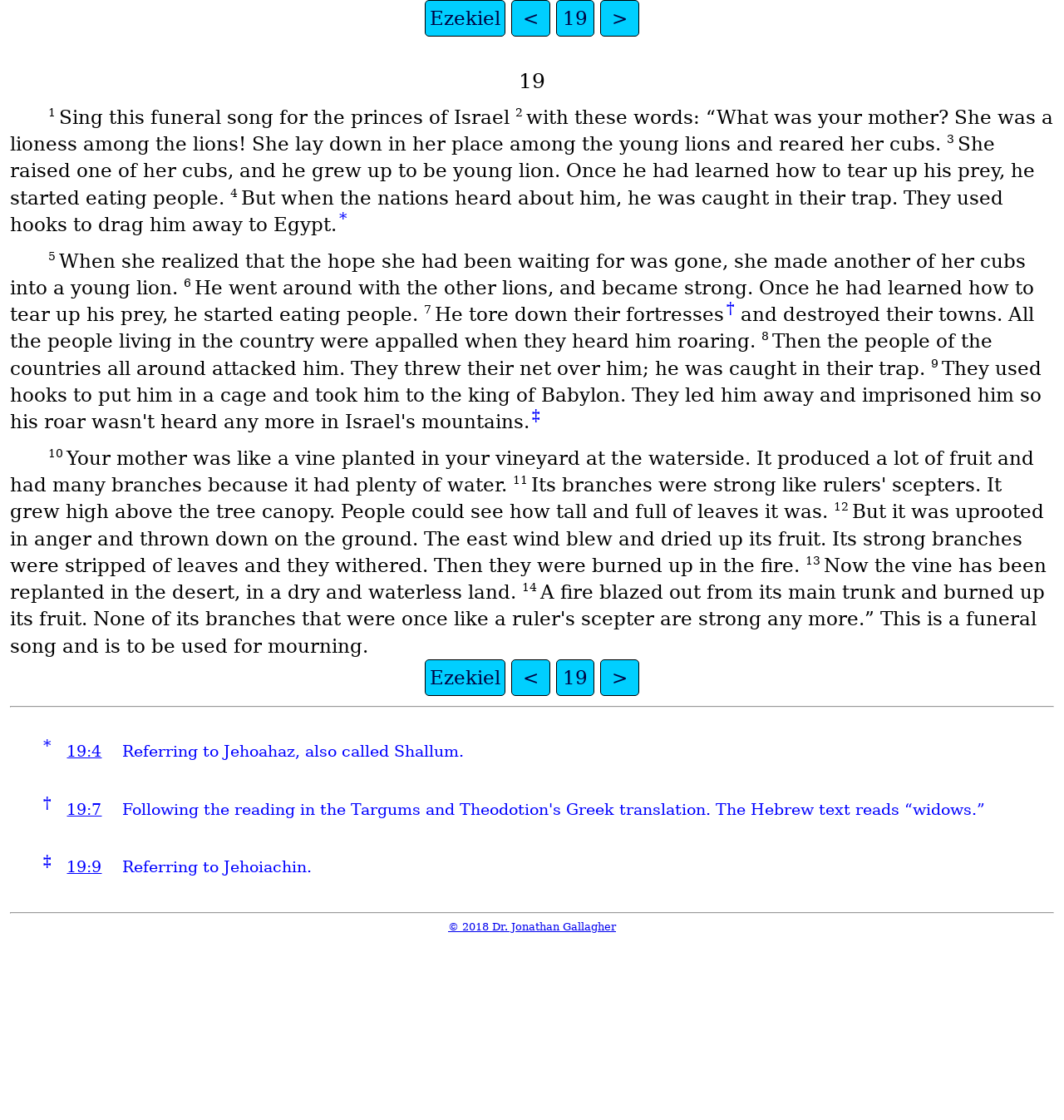Given the element description © 2018 Dr. Jonathan Gallagher, specify the bounding box coordinates of the corresponding UI element in the format (top-left x, top-left y, bottom-right x, bottom-right y). All values must be between 0 and 1.

[0.421, 0.822, 0.579, 0.833]